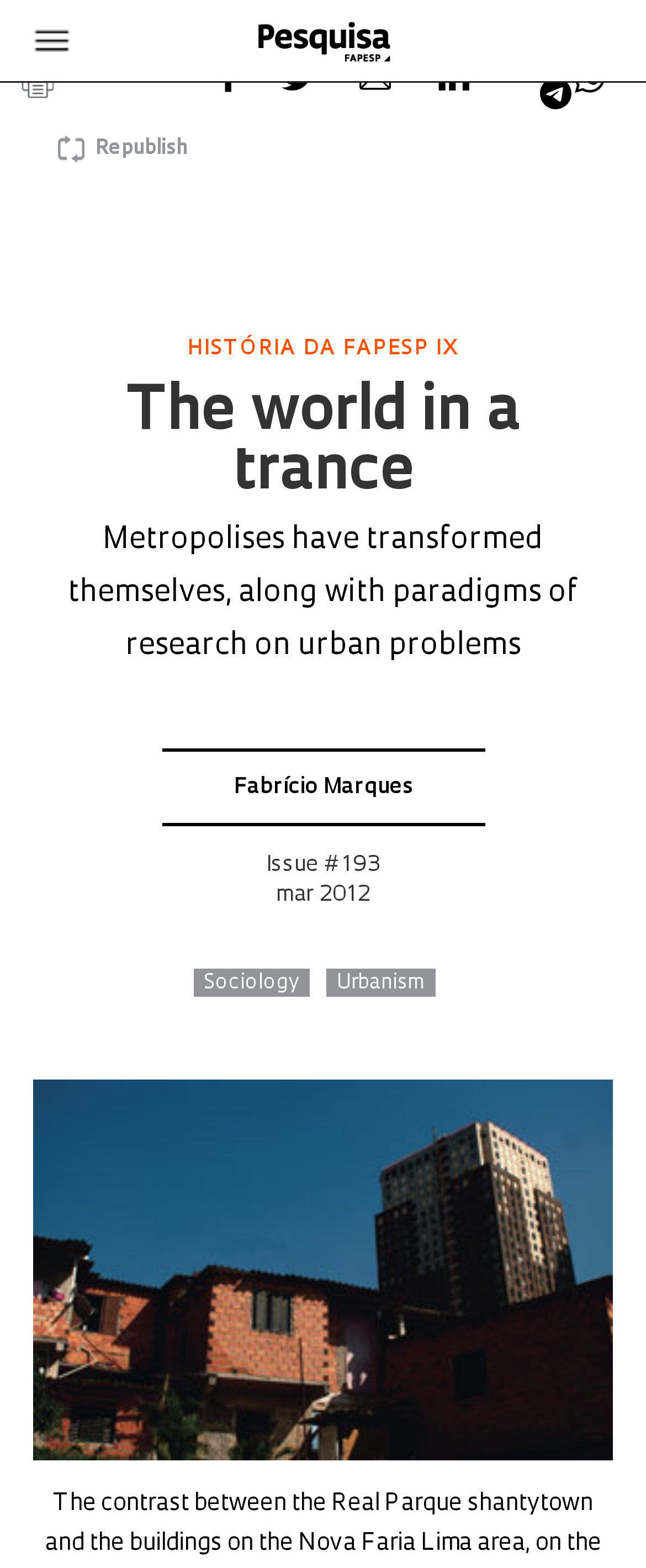Give a one-word or short phrase answer to this question: 
What is the name of the research institution?

FAPESP